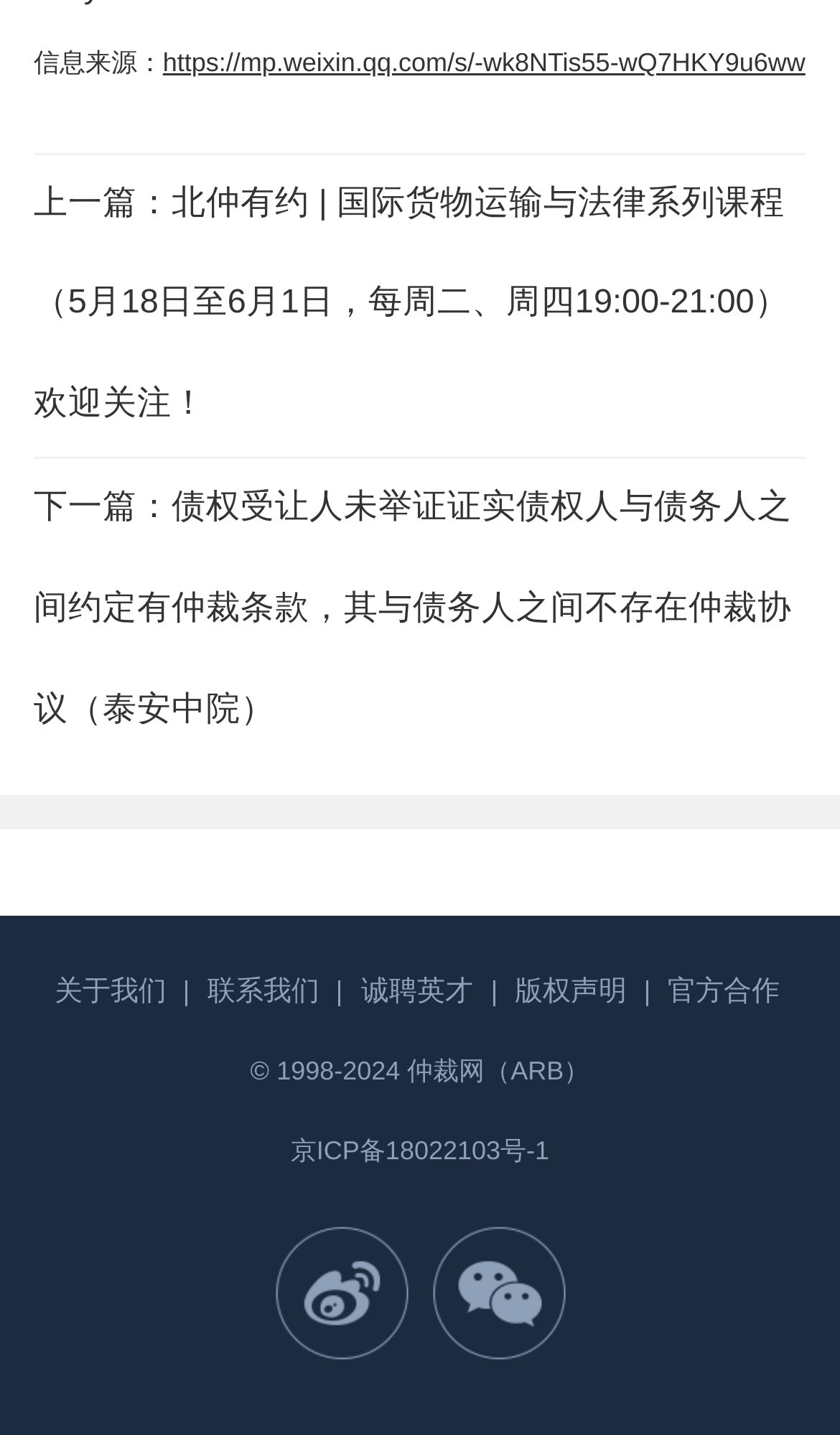Please mark the bounding box coordinates of the area that should be clicked to carry out the instruction: "check the source of the information".

[0.194, 0.033, 0.959, 0.054]